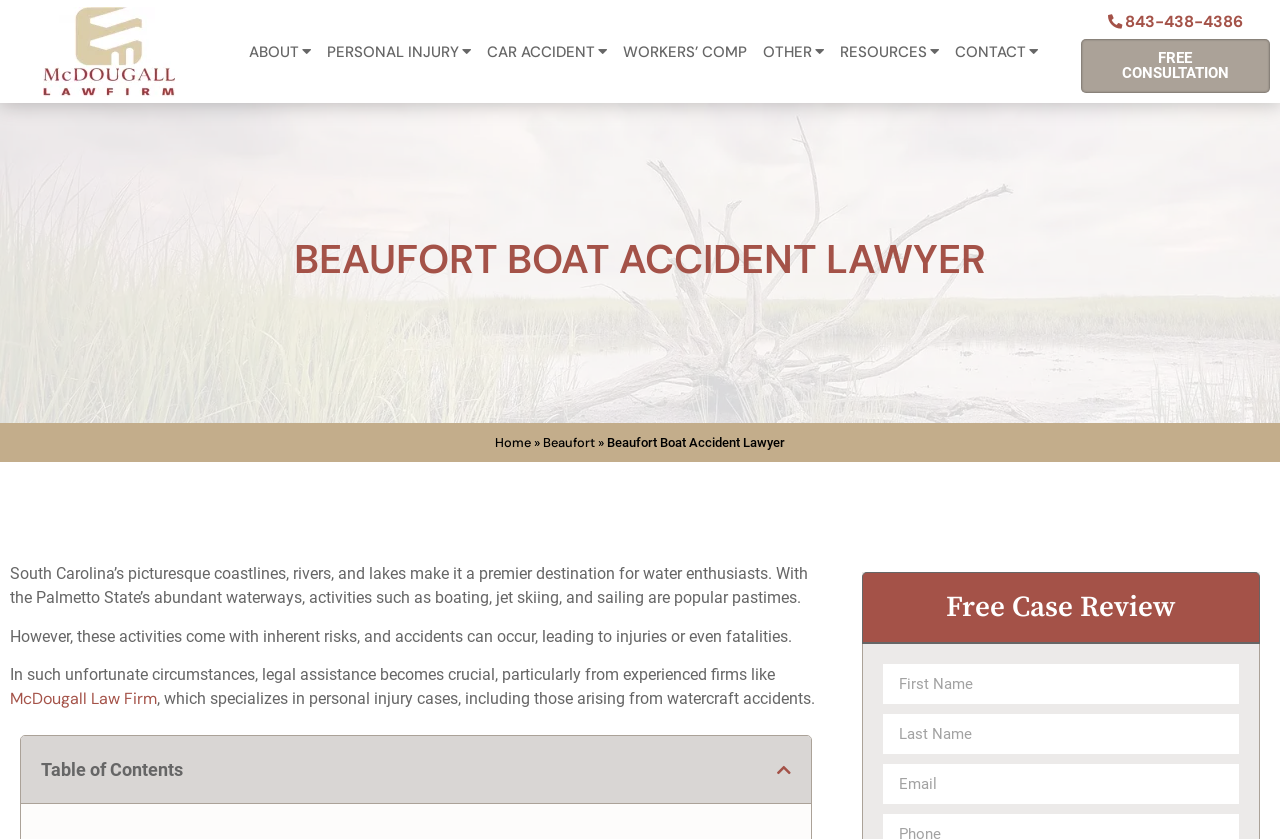Specify the bounding box coordinates of the region I need to click to perform the following instruction: "Open the ABOUT menu". The coordinates must be four float numbers in the range of 0 to 1, i.e., [left, top, right, bottom].

[0.189, 0.044, 0.25, 0.079]